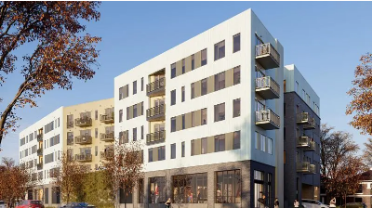What is the primary workforce catered to by Frameline?
Provide a detailed answer to the question, using the image to inform your response.

The answer can be found in the caption, which states that the development encompasses 78 high-efficiency apartment units aimed at catering to the needs of the predominantly medical workforce in the vicinity.